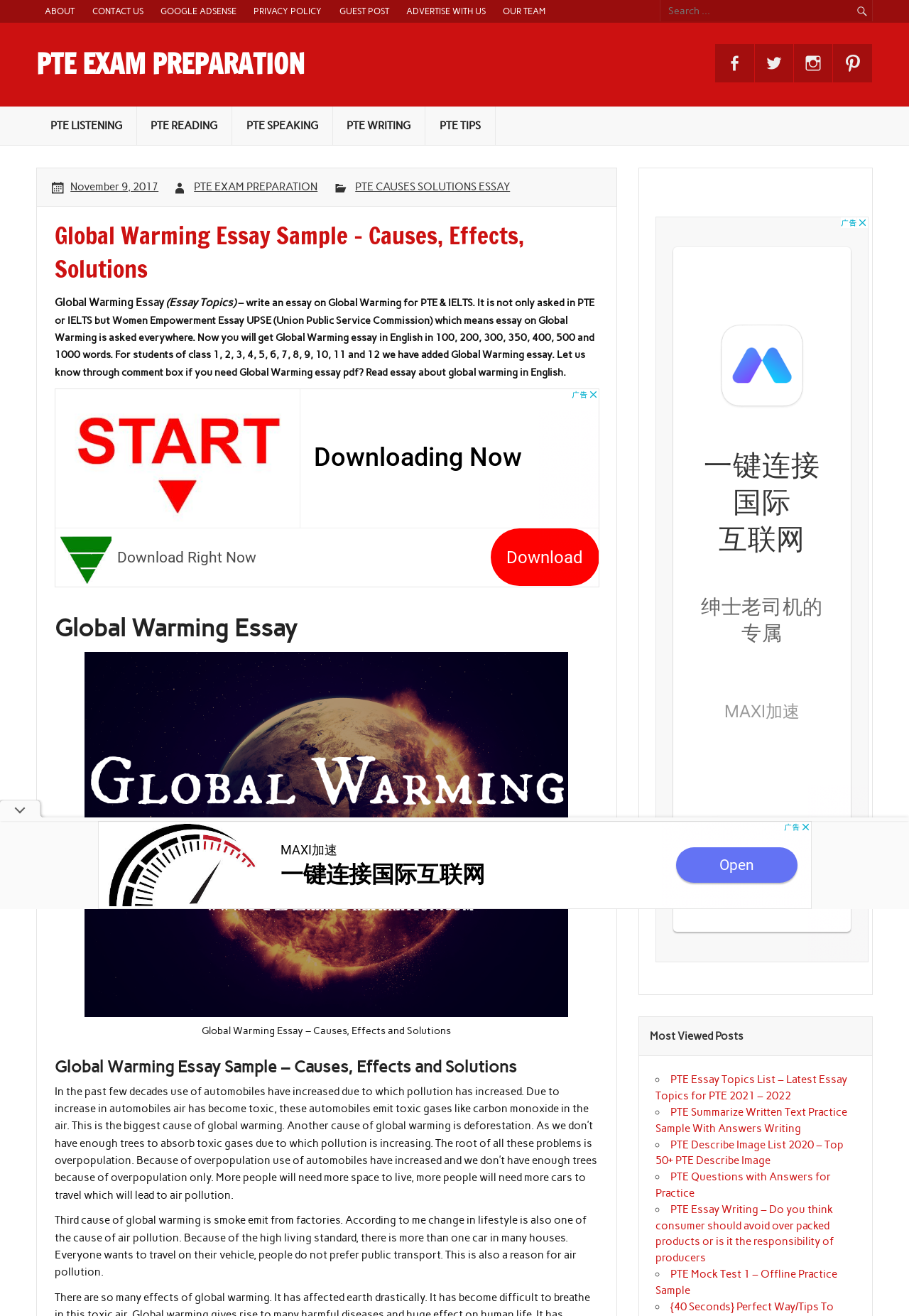Please identify the bounding box coordinates of the element I should click to complete this instruction: 'read Global Warming Essay'. The coordinates should be given as four float numbers between 0 and 1, like this: [left, top, right, bottom].

[0.06, 0.469, 0.659, 0.487]